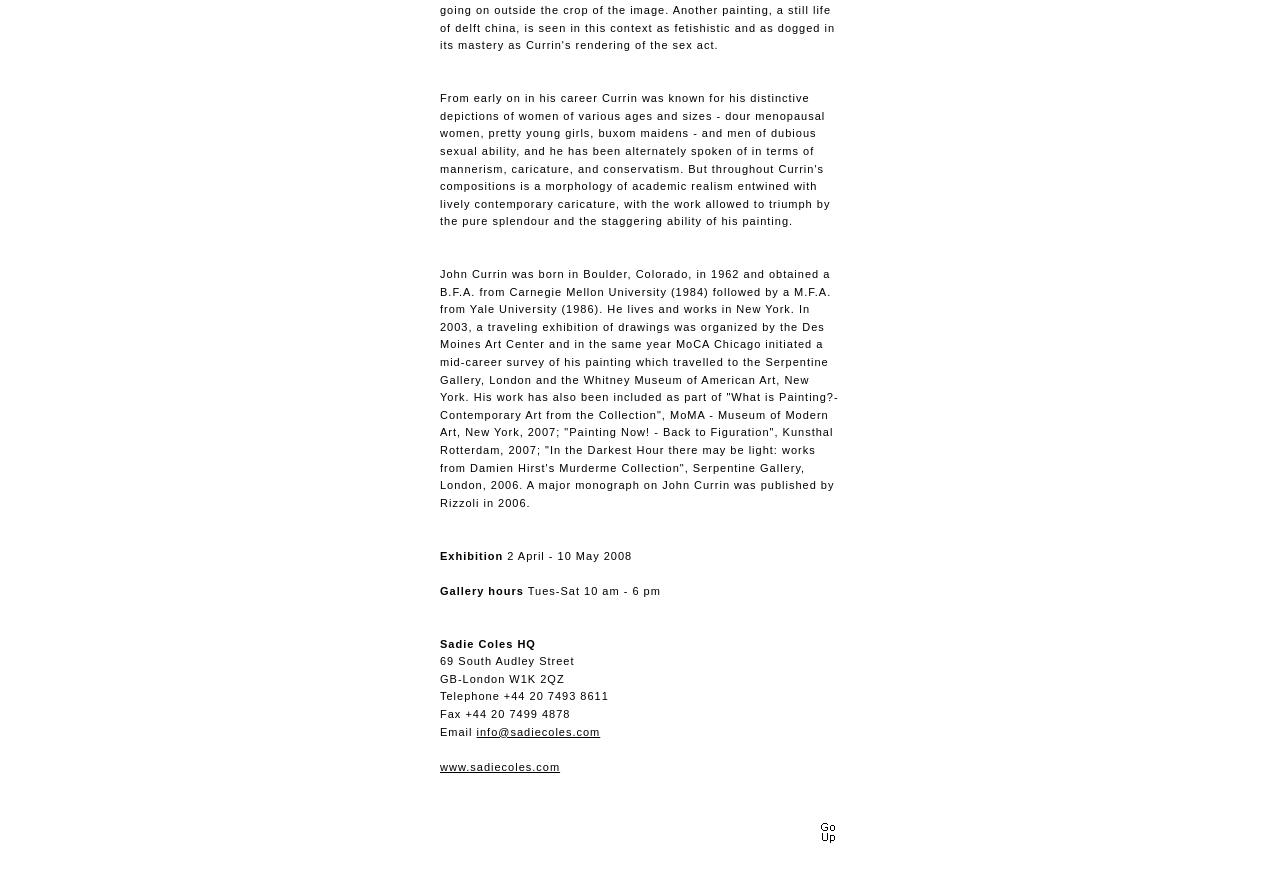Find the bounding box of the UI element described as: "info@sadiecoles.com". The bounding box coordinates should be given as four float values between 0 and 1, i.e., [left, top, right, bottom].

[0.372, 0.82, 0.469, 0.833]